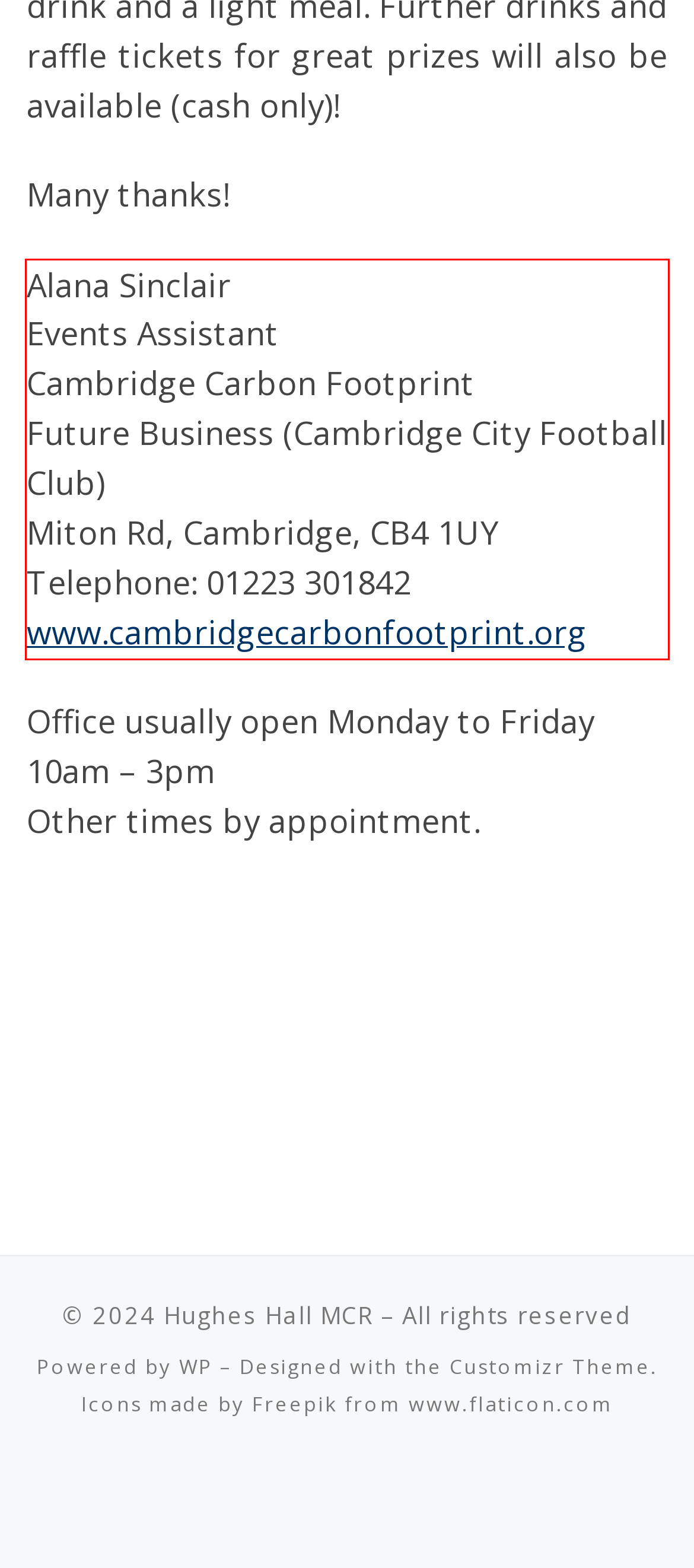You are provided with a webpage screenshot that includes a red rectangle bounding box. Extract the text content from within the bounding box using OCR.

Alana Sinclair Events Assistant Cambridge Carbon Footprint Future Business (Cambridge City Football Club) Miton Rd, Cambridge, CB4 1UY Telephone: 01223 301842 www.cambridgecarbonfootprint.org